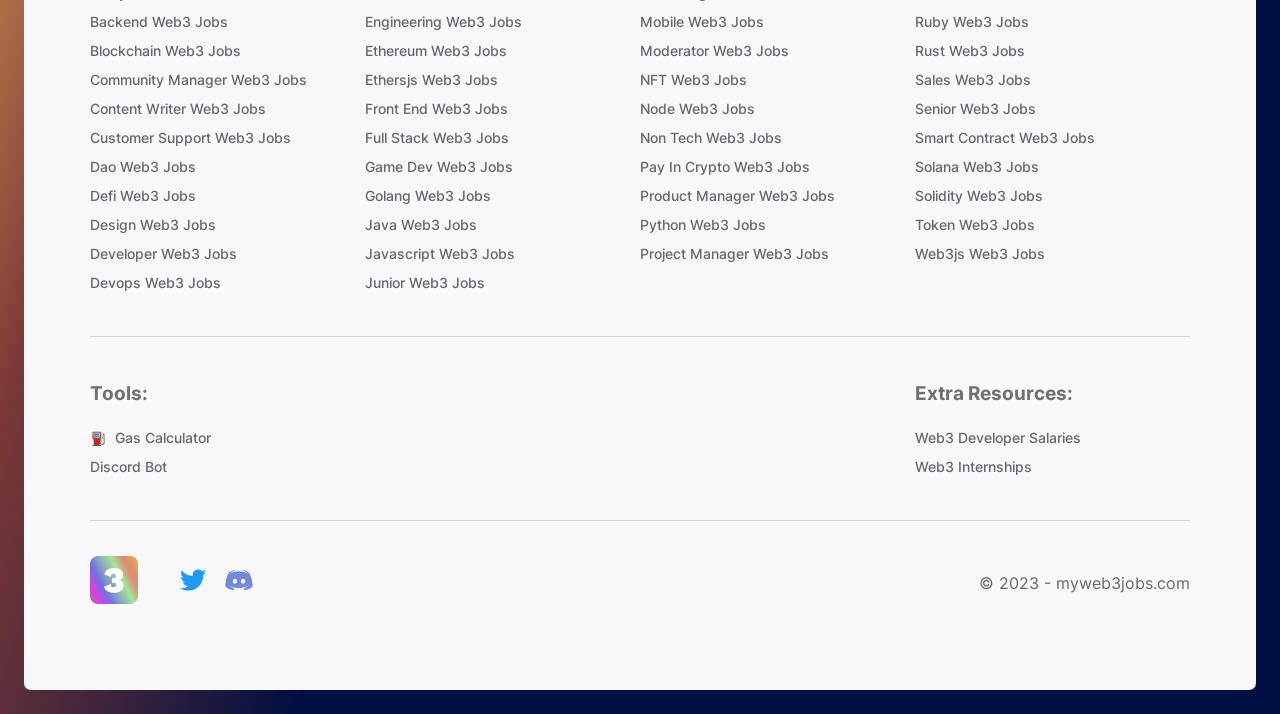How many job categories are listed?
Answer the question with a single word or phrase, referring to the image.

30